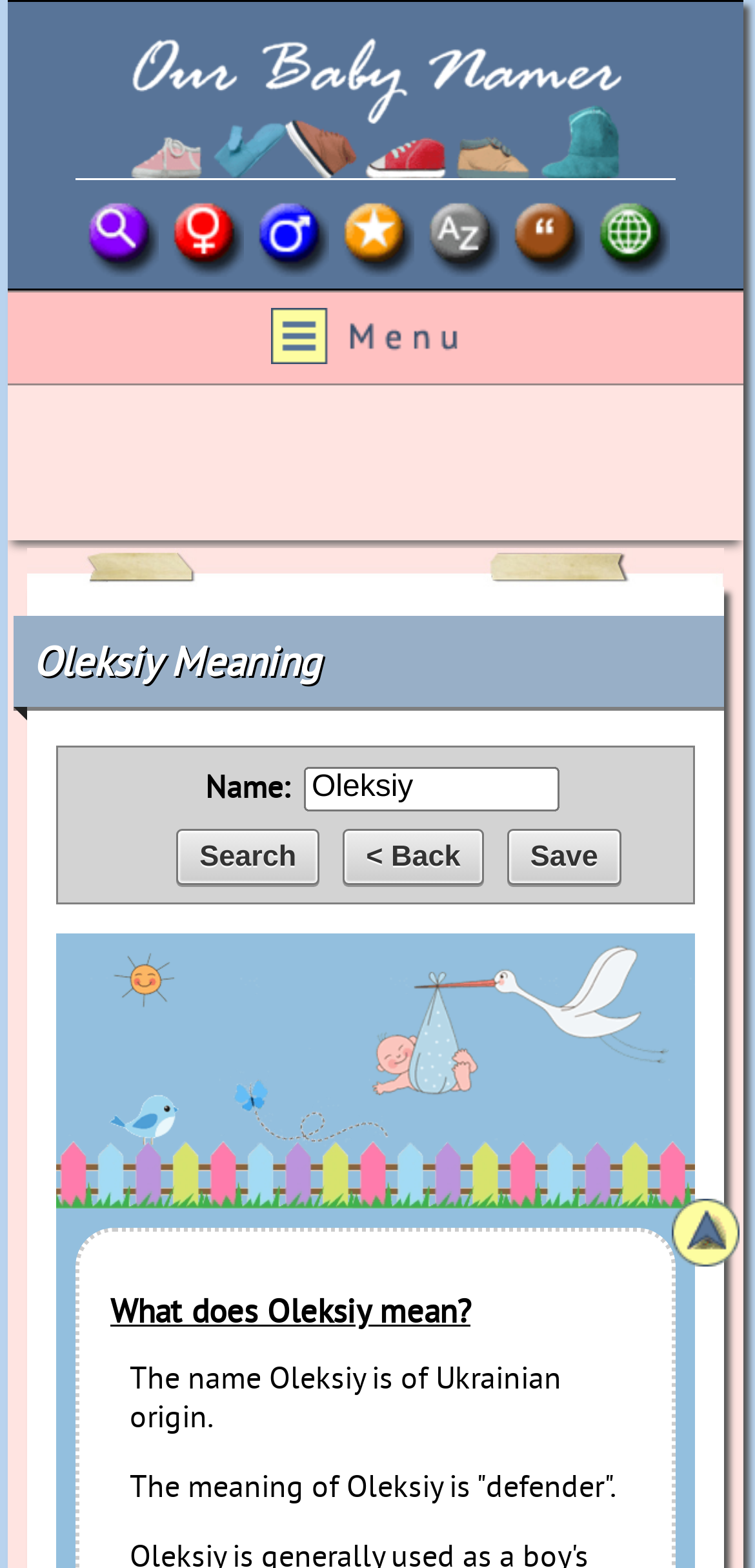Specify the bounding box coordinates of the region I need to click to perform the following instruction: "Click the Save button". The coordinates must be four float numbers in the range of 0 to 1, i.e., [left, top, right, bottom].

[0.672, 0.529, 0.823, 0.564]